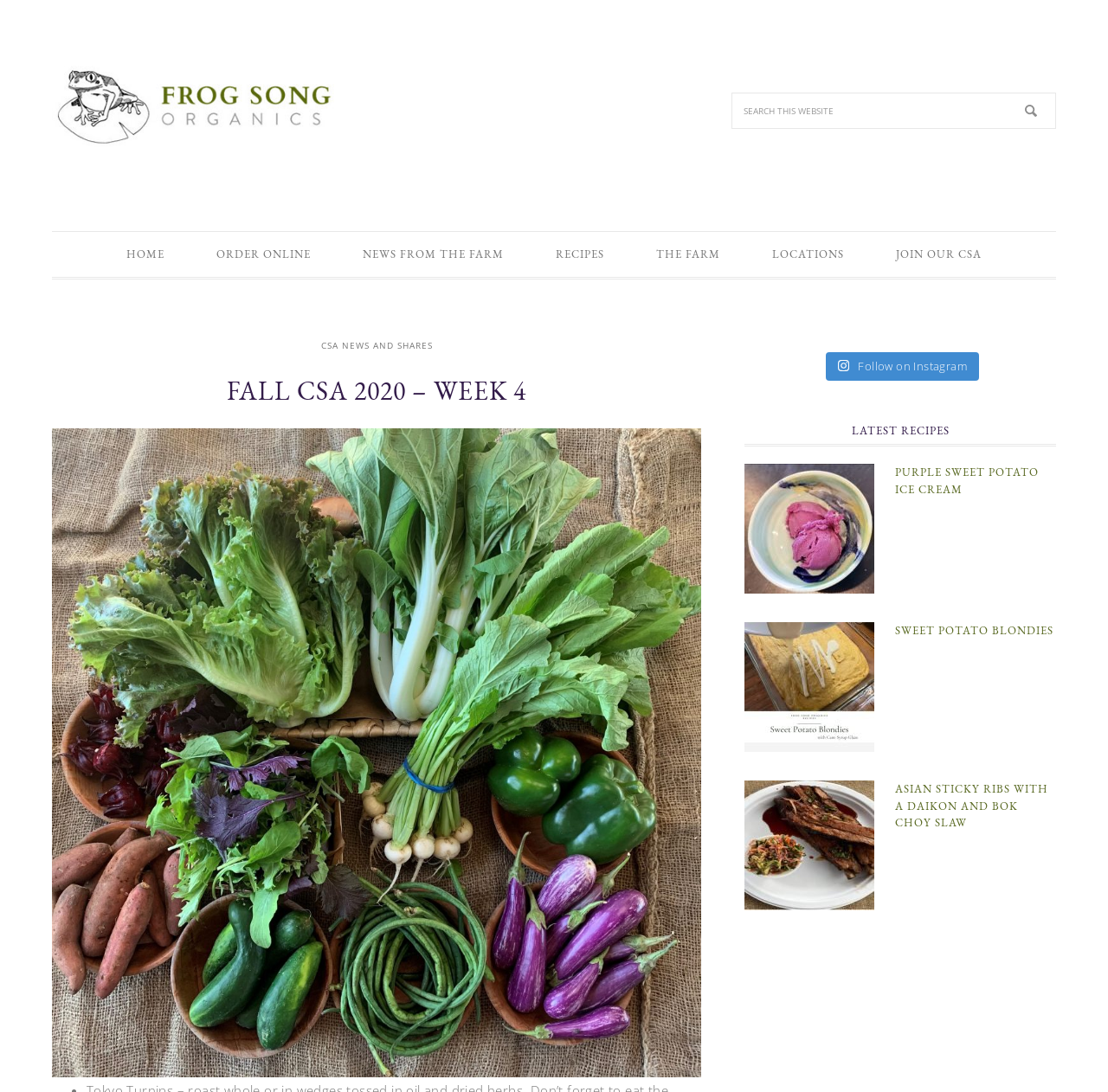Summarize the webpage with intricate details.

The webpage is about Frog Song Organics, an organic farm in Central Florida. At the top, there is a link to the farm's homepage, a search bar, and a search button. Below that, there is a navigation menu with links to different sections of the website, including "HOME", "ORDER ONLINE", "RECIPES", "THE FARM", "LOCATIONS", and "JOIN OUR CSA".

The main content of the page is divided into two sections. On the left, there is a section with a heading "FALL CSA 2020 – WEEK 4" and a figure, which is likely an image. Below that, there is a link to "CSA NEWS AND SHARES".

On the right, there is a sidebar with a heading "LATEST RECIPES". Below that, there are three articles with headings "PURPLE SWEET POTATO ICE CREAM", "SWEET POTATO BLONDIES", and "ASIAN STICKY RIBS WITH A DAIKON AND BOK CHOY SLAW". Each article has a link to the full recipe. Above the articles, there is a link to follow the farm on Instagram.

At the bottom of the sidebar, there is no content. The webpage also features a meta description about Tokyo Turnips, which is a type of vegetable that can be roasted whole or in wedges and is nutritious.